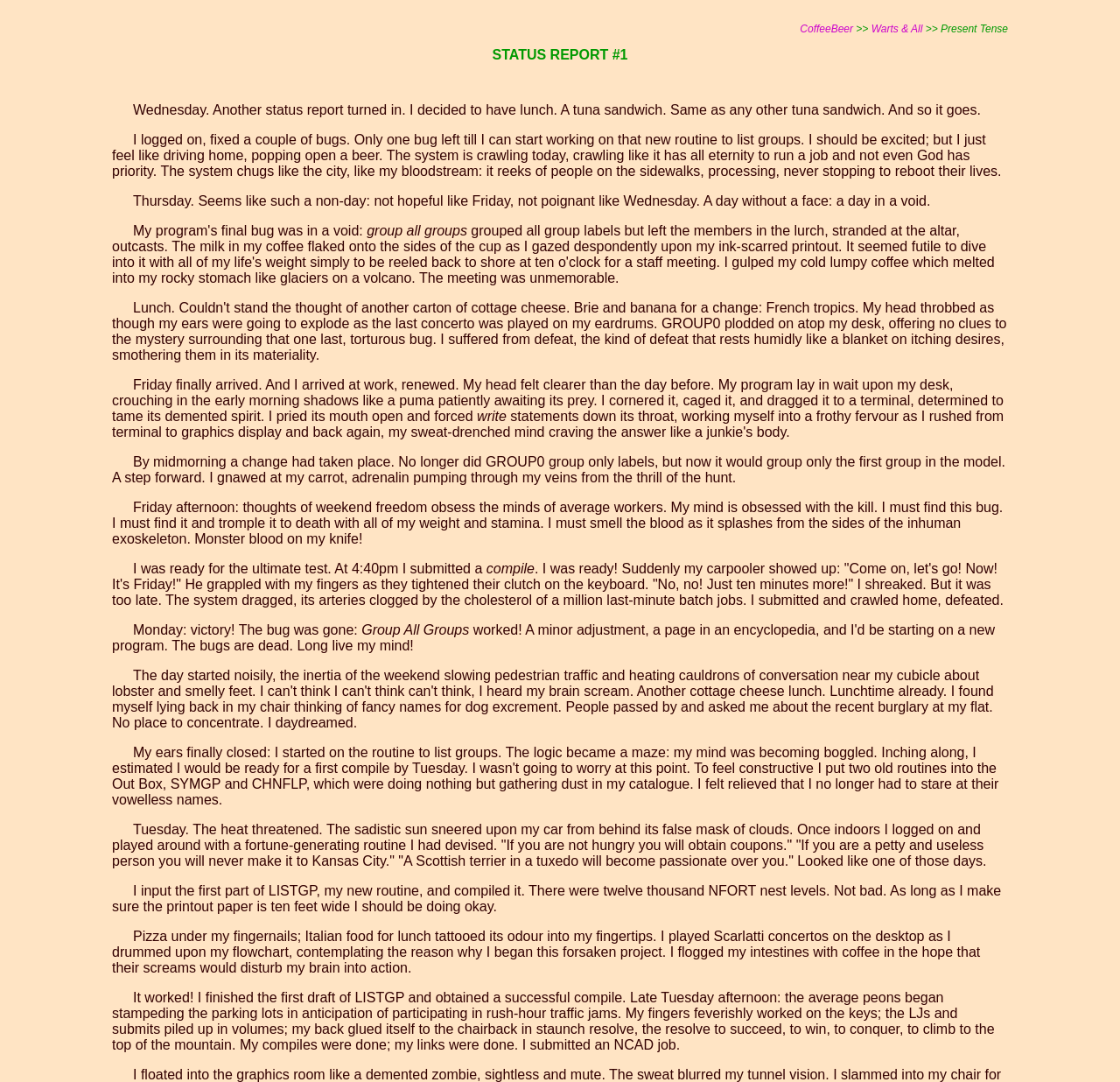What is the author's goal on Friday afternoon?
Please provide a detailed answer to the question.

The author's goal on Friday afternoon is to find the bug, as stated in the text 'I must find this bug. I must find it and tromple it to death with all of my weight and stamina.' This suggests that the author is determined to identify and eliminate the bug.